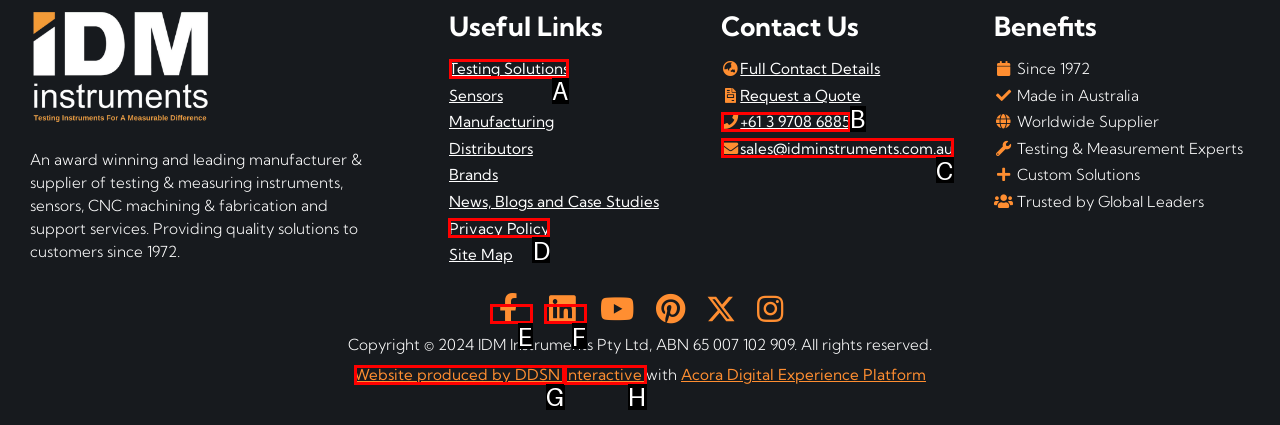From the given options, indicate the letter that corresponds to the action needed to complete this task: Click on Testing Solutions. Respond with only the letter.

A